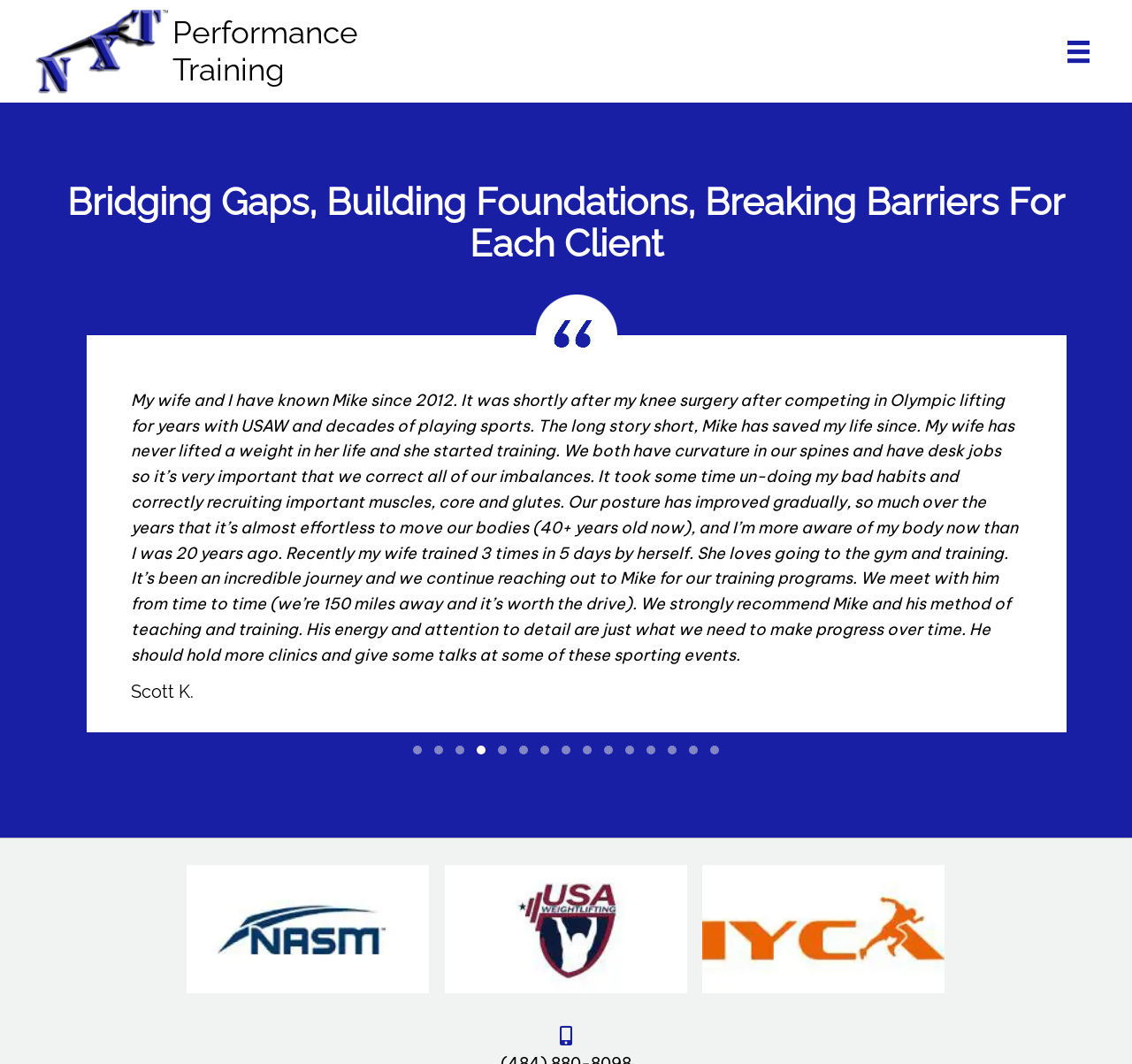Please pinpoint the bounding box coordinates for the region I should click to adhere to this instruction: "Go to the homepage of NXT Performance Training".

[0.031, 0.008, 0.332, 0.089]